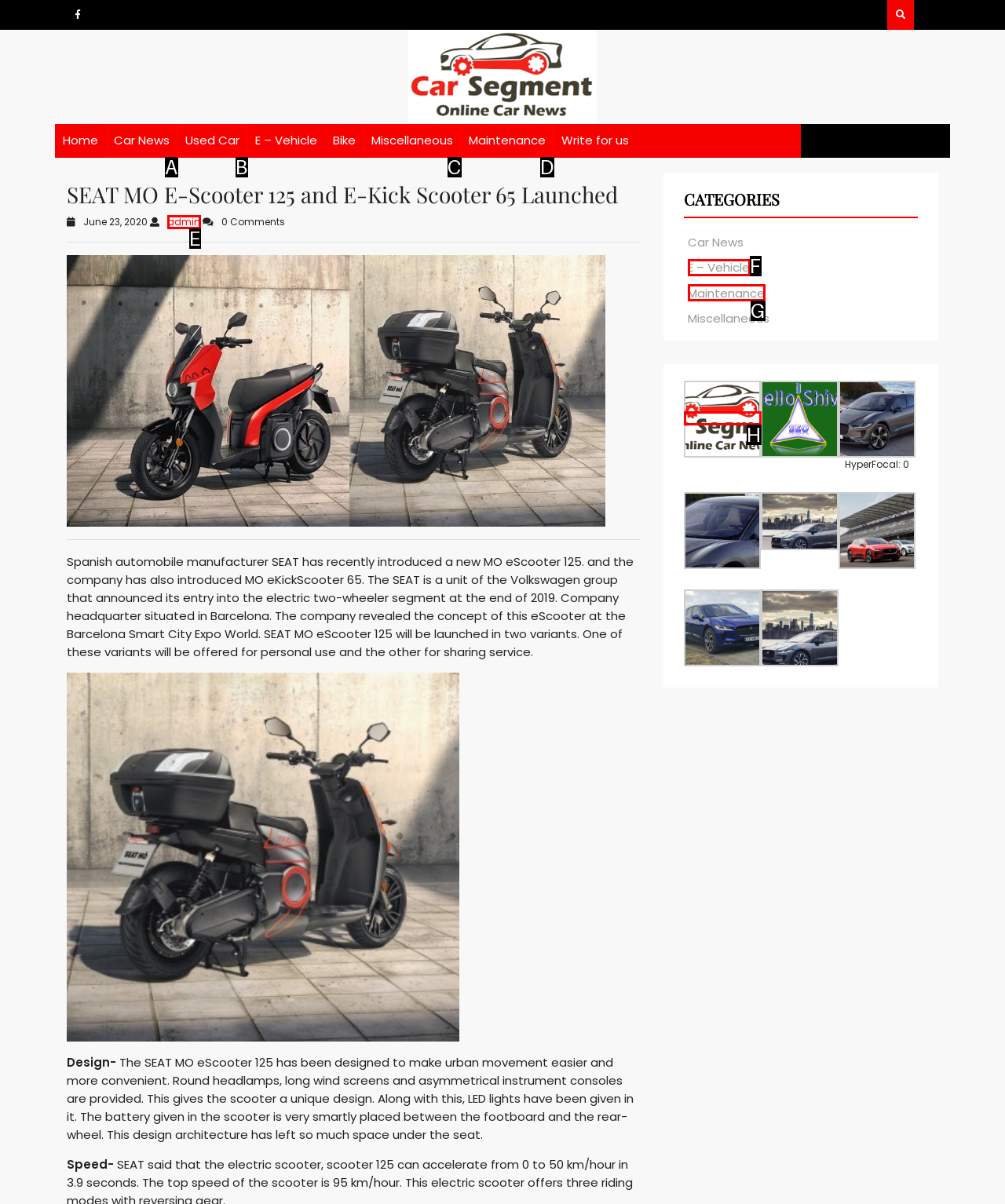From the description: admin, identify the option that best matches and reply with the letter of that option directly.

E